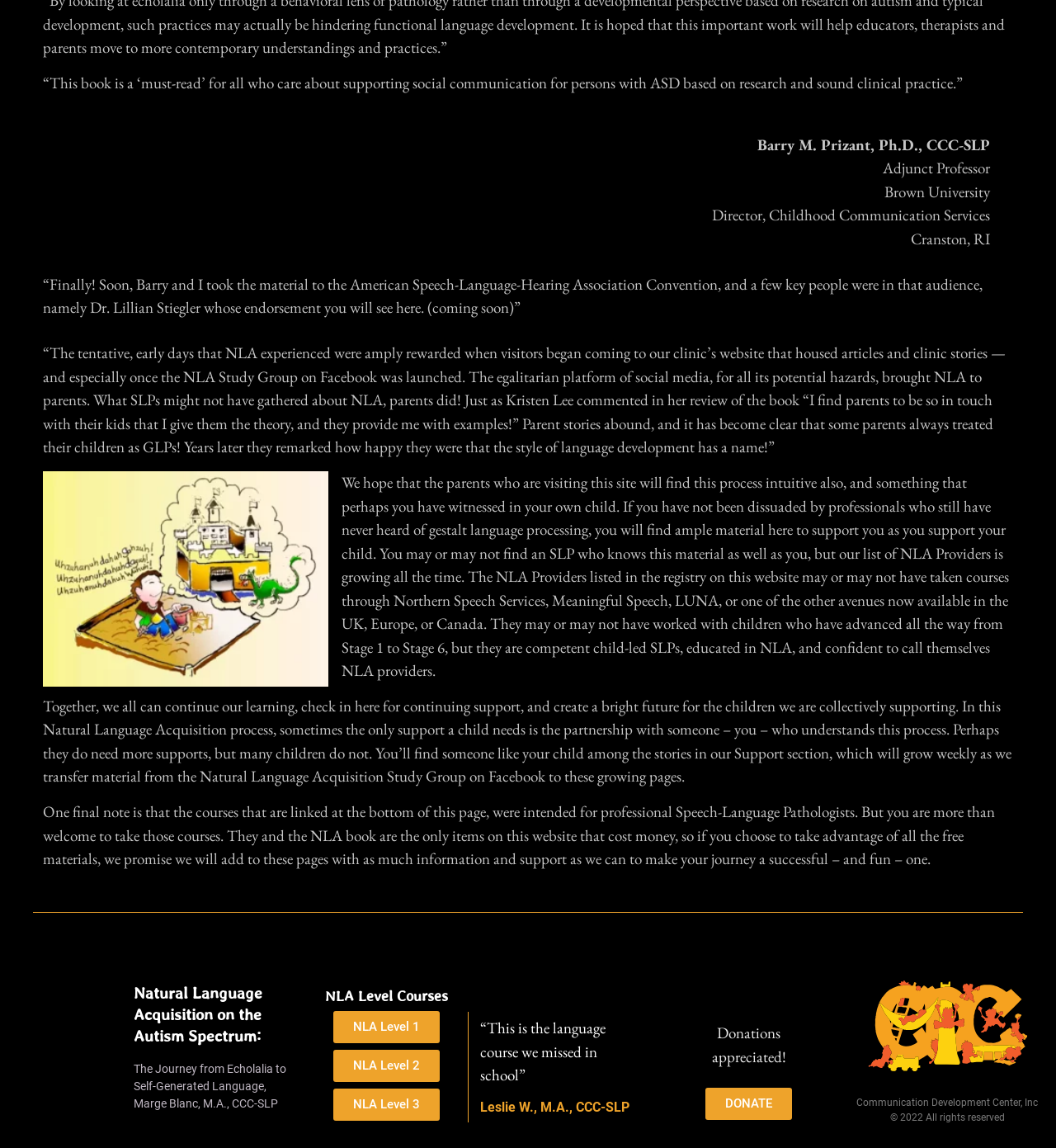Given the webpage screenshot and the description, determine the bounding box coordinates (top-left x, top-left y, bottom-right x, bottom-right y) that define the location of the UI element matching this description: NLA Level 3

[0.315, 0.949, 0.416, 0.977]